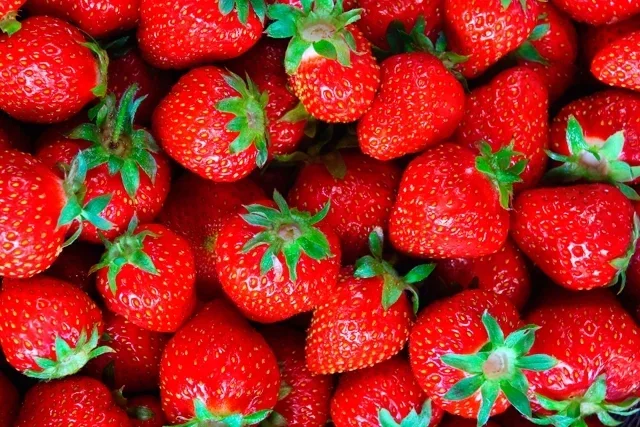What nutrient in strawberries aids in digestion?
Provide a well-explained and detailed answer to the question.

The caption states that strawberries are 'rich in essential nutrients, including vitamin C and dietary fiber, which aids in digestion', indicating that dietary fiber is the nutrient that helps with digestion.